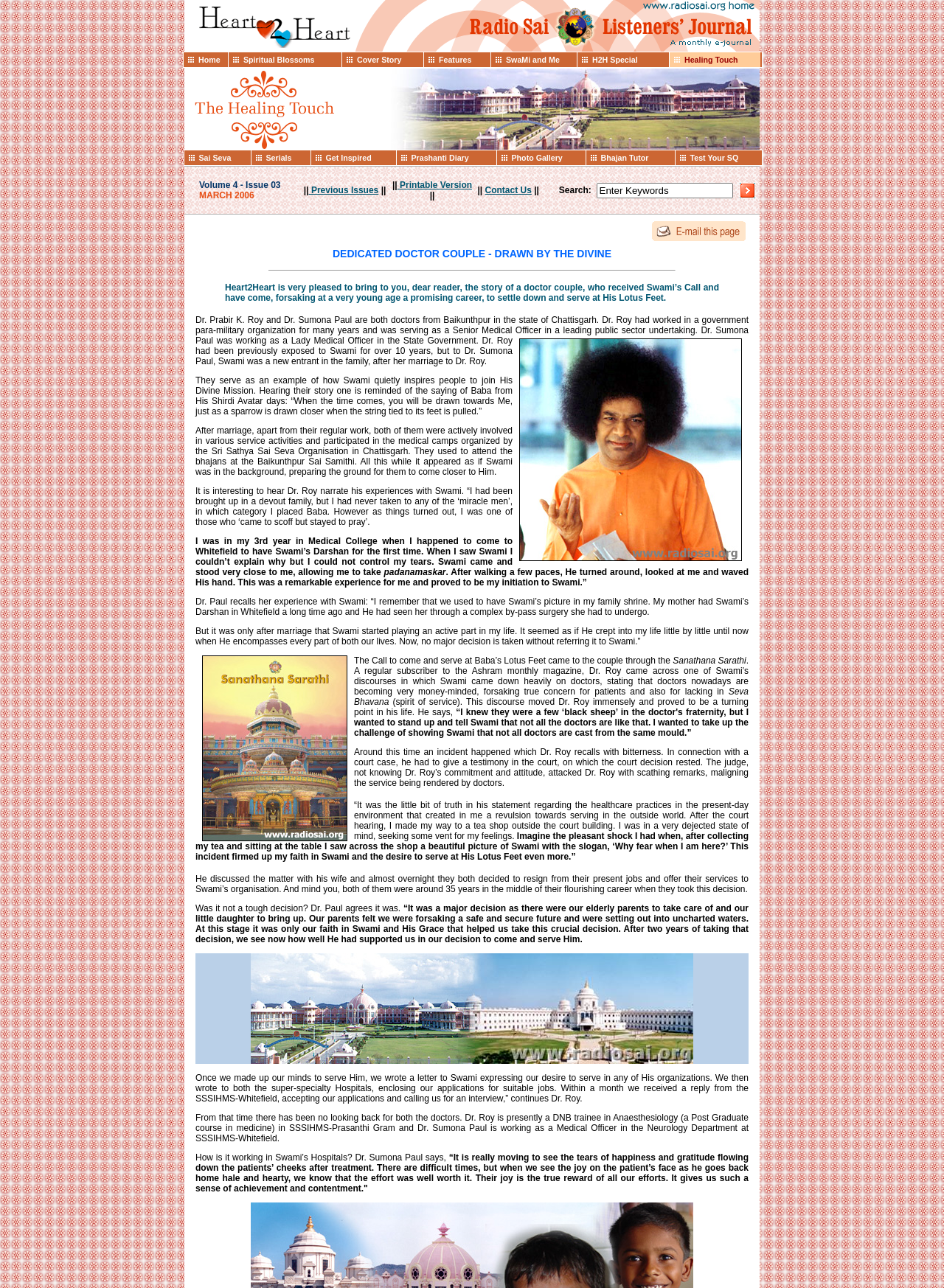Please find the bounding box coordinates of the element's region to be clicked to carry out this instruction: "Explore Sai Seva".

[0.195, 0.117, 0.265, 0.128]